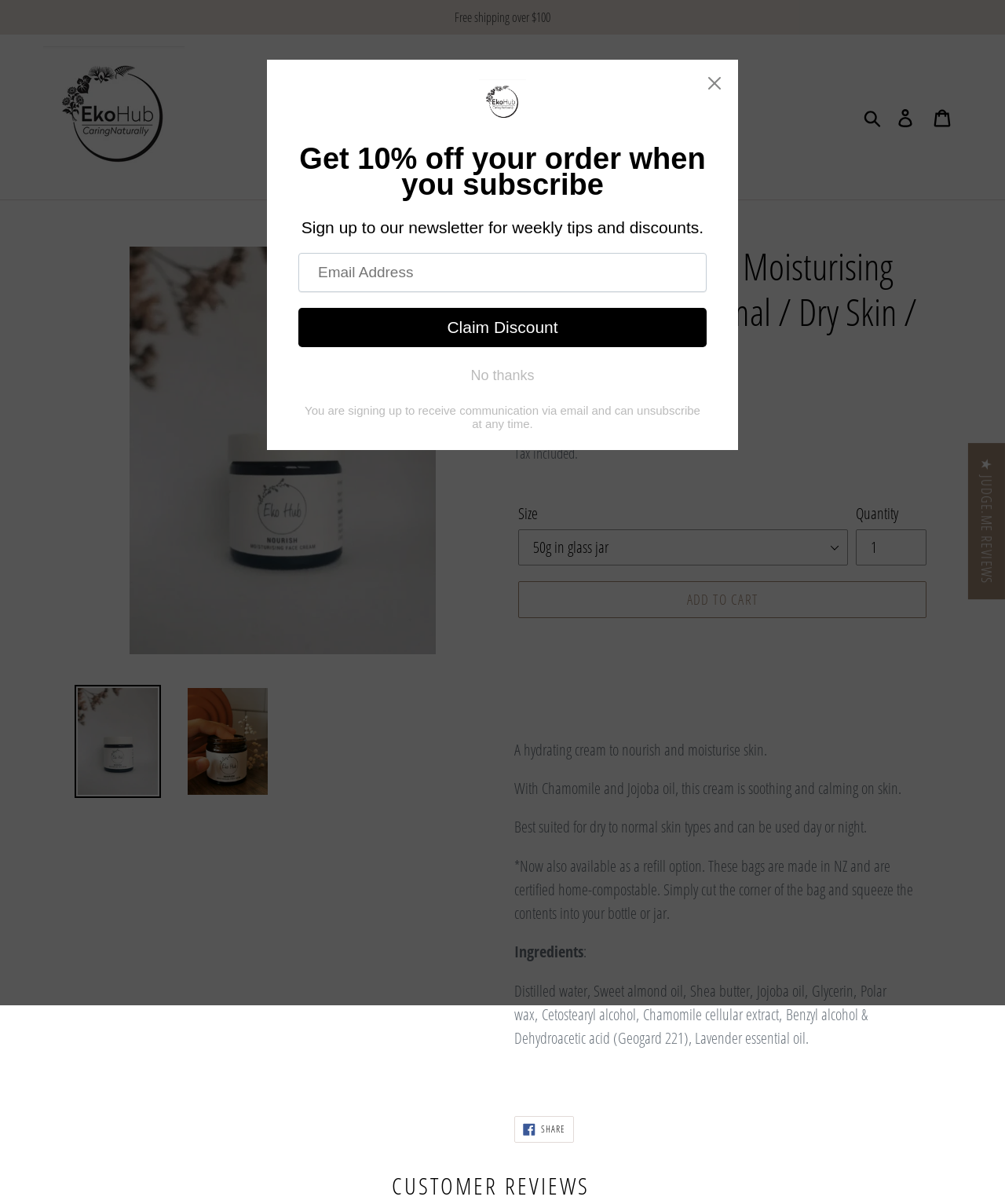Summarize the webpage with a detailed and informative caption.

This webpage is about a product called "Eko Hub - Nourish Moisturising Face Cream" specifically designed for dry to normal skin types. At the top of the page, there is a navigation bar with links to "Home", "Blog", "About", "Contact Us", and "Stockists". On the top right, there is a search button and a link to "Log in" and "Cart". 

Below the navigation bar, there is a large image of the product, which is a face cream. To the left of the image, there are two smaller images that can be loaded into a gallery viewer. 

The product name "Eko Hub - Nourish Moisturising Face Cream" is displayed in a large font, followed by a 5-star rating and a note that there are 3 reviews. Below this, there is a description list with the regular price of $28.99, and a note that tax is included. 

Further down, there is a section with product details, including a brief description of the product, its ingredients, and its benefits. The product is described as a hydrating cream that nourishes and moisturizes skin, with soothing and calming properties. It is suitable for dry to normal skin types and can be used day or night. 

There is also a section that mentions the product is now available as a refill option, with certified home-compostable bags made in New Zealand. 

The webpage also includes a call-to-action button to "Add to cart" and a link to share the product on Facebook. At the bottom of the page, there is a section for customer reviews, with a heading "CUSTOMER REVIEWS" and a button to open a floating reviews tab.